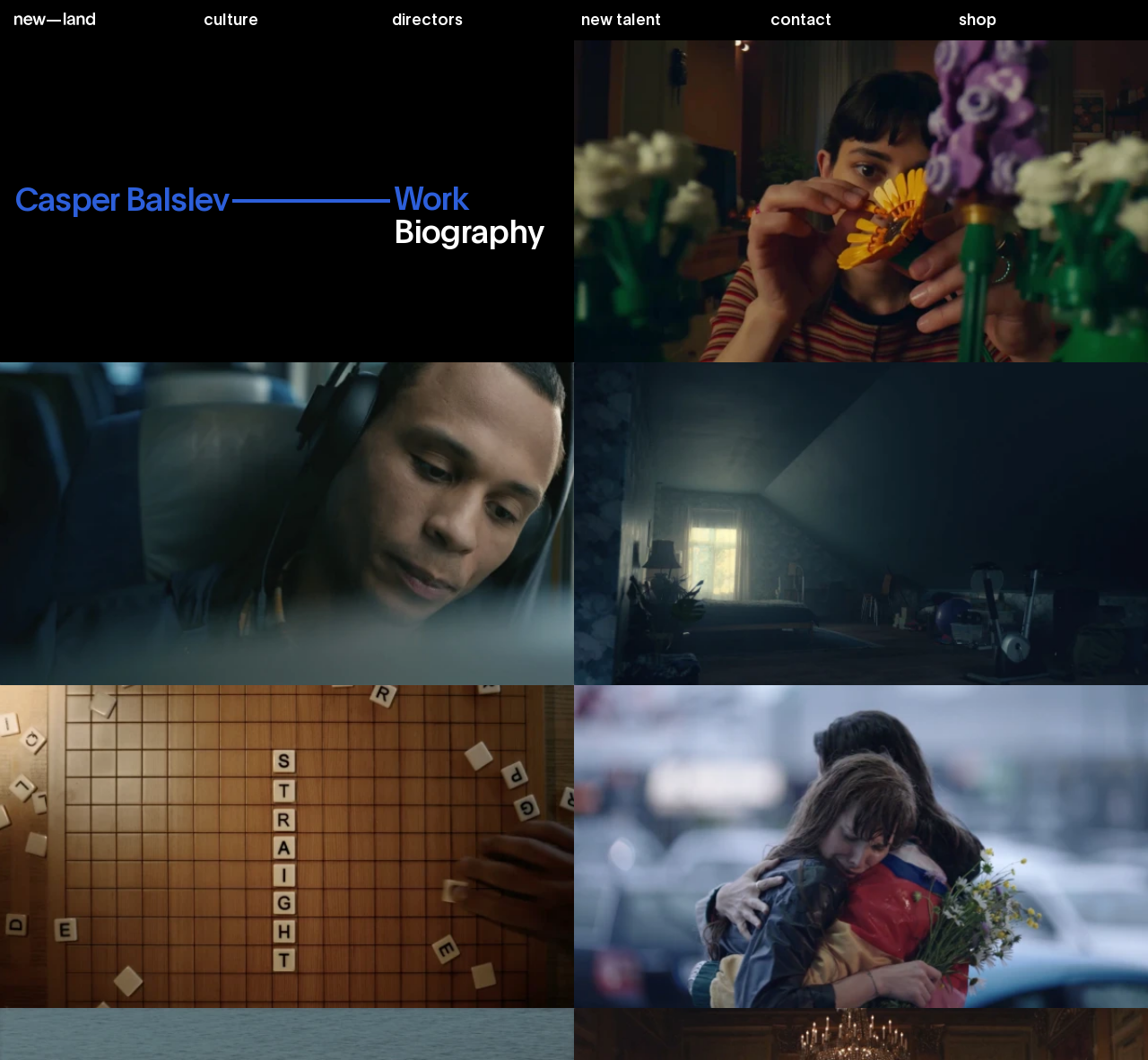What is the photographer's name?
Give a one-word or short phrase answer based on the image.

Casper Balslev